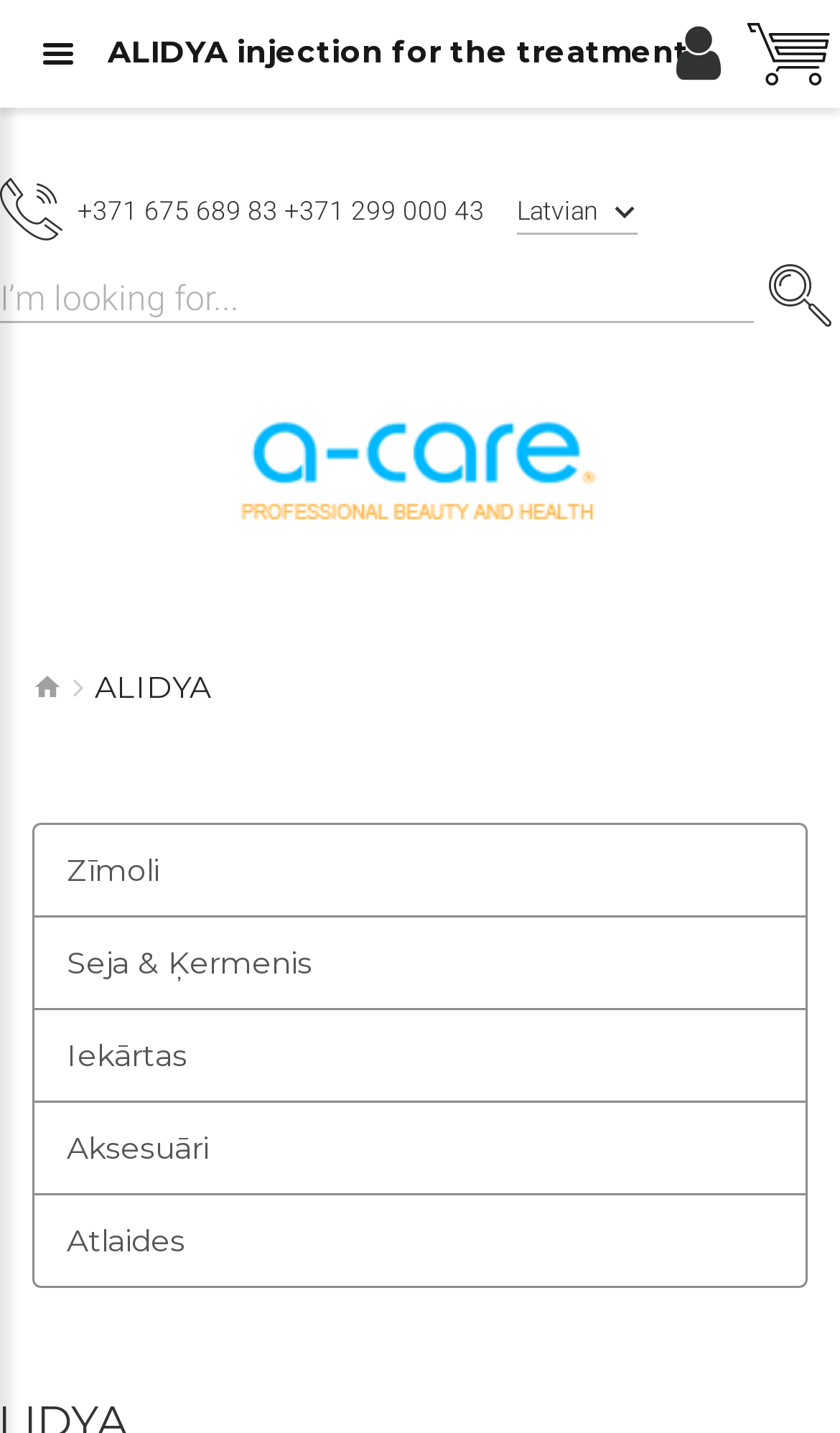What is the language of the website?
Using the image, give a concise answer in the form of a single word or short phrase.

Latvian